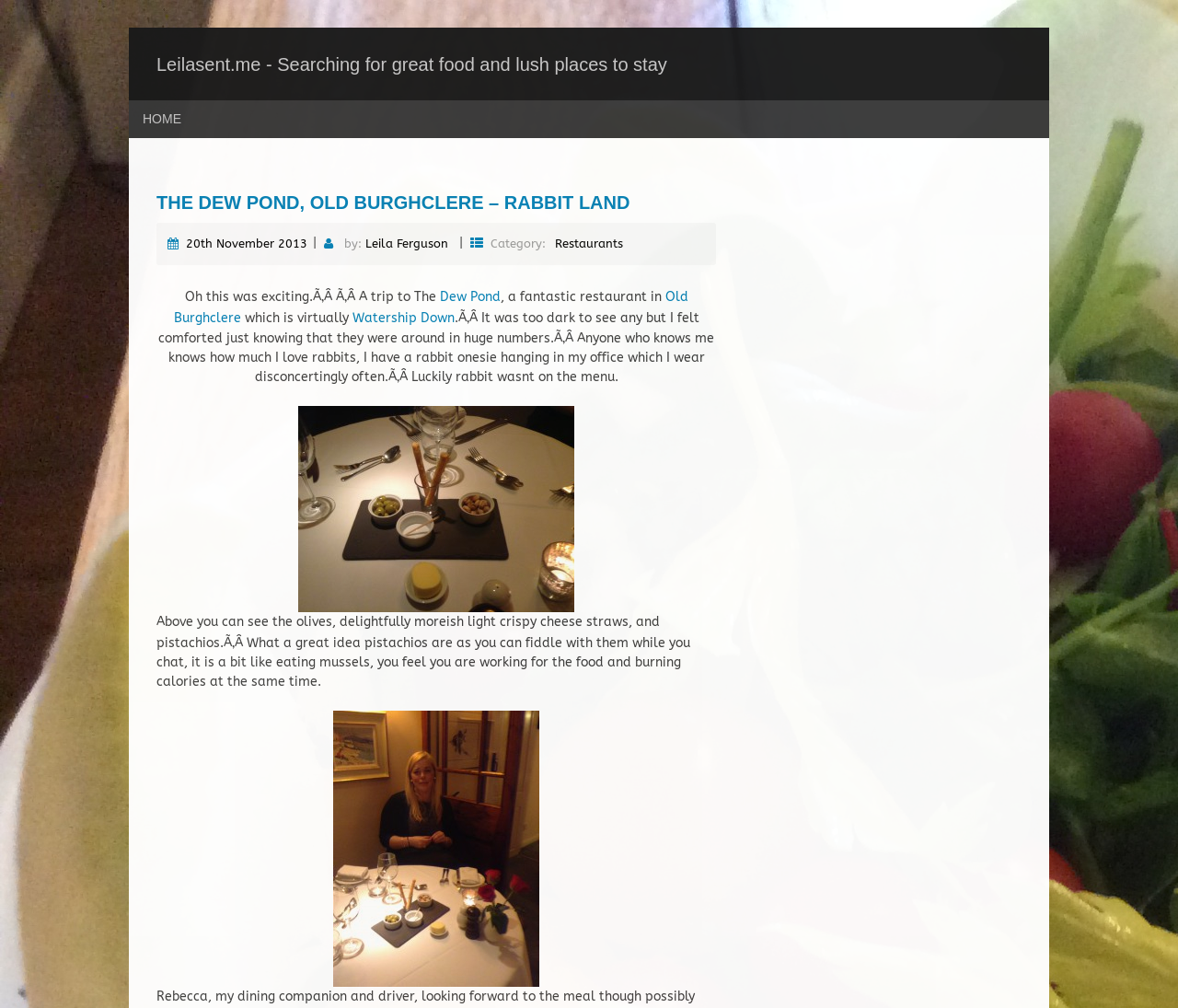Can you specify the bounding box coordinates of the area that needs to be clicked to fulfill the following instruction: "Read the article titled 'THE DEW POND, OLD BURGHCLERE – RABBIT LAND'"?

[0.133, 0.192, 0.608, 0.21]